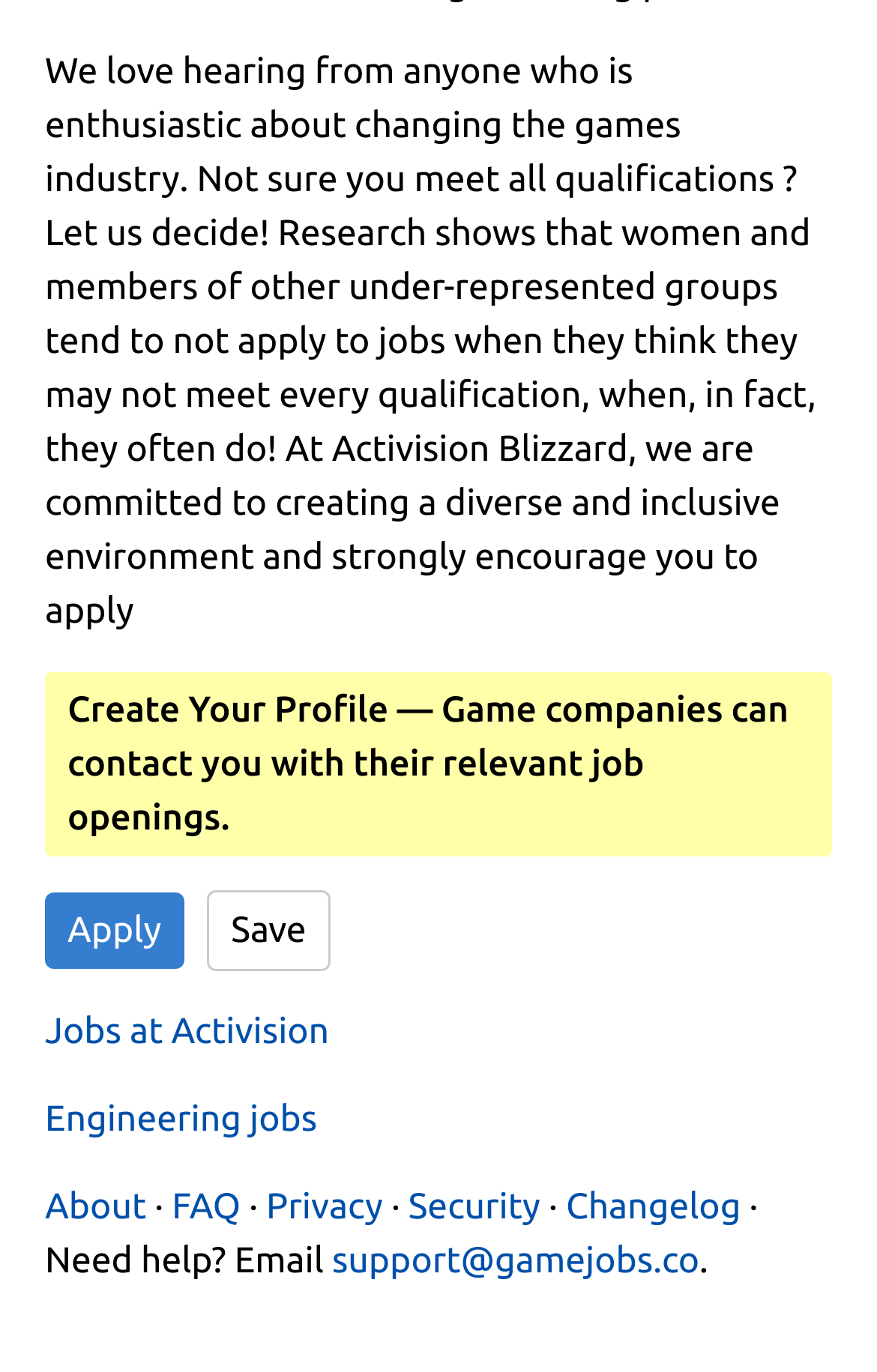Answer the question in a single word or phrase:
What is the function of the 'Save' button?

To save user progress